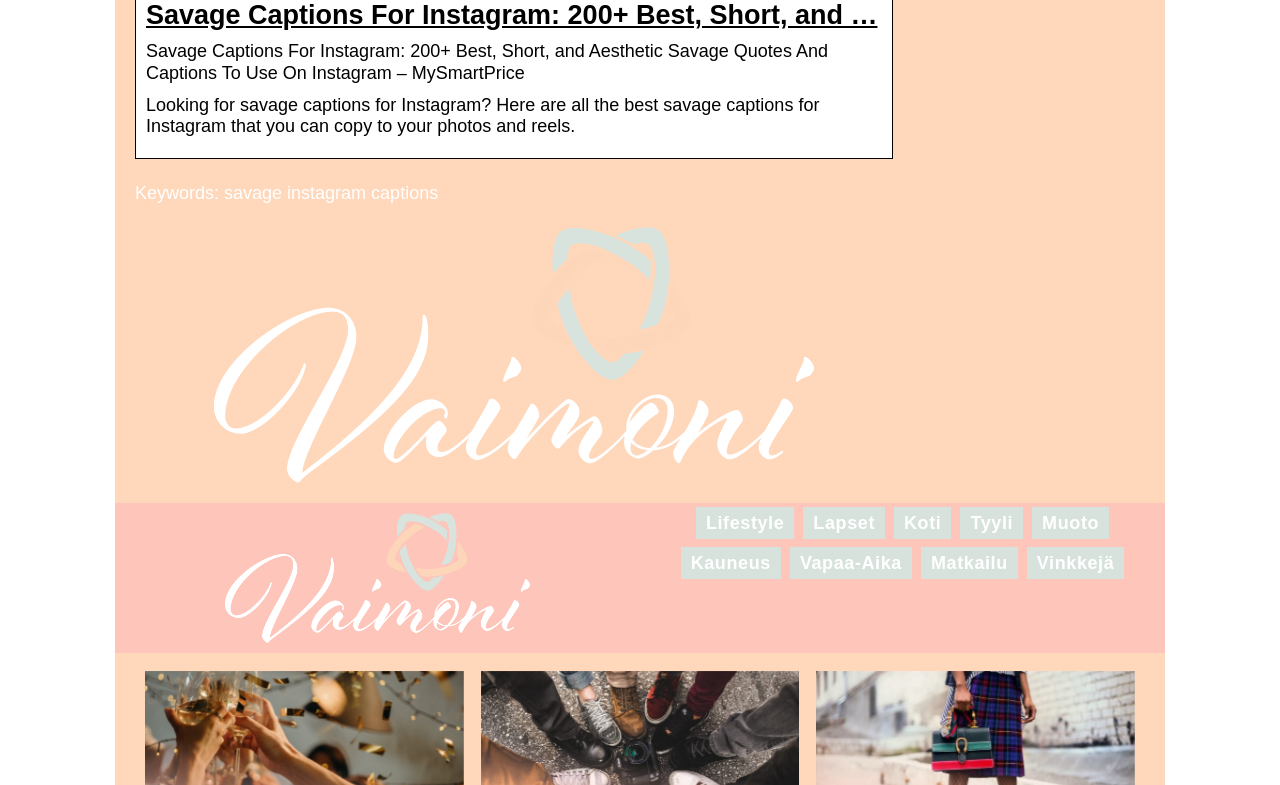What type of content is categorized under 'Lifestyle'?
Examine the image and provide an in-depth answer to the question.

The webpage does not provide explicit information about what type of content is categorized under 'Lifestyle'. However, based on the context of the webpage, it can be inferred that 'Lifestyle' might be a category related to Instagram captions or quotes, but the exact nature of the content is unknown.